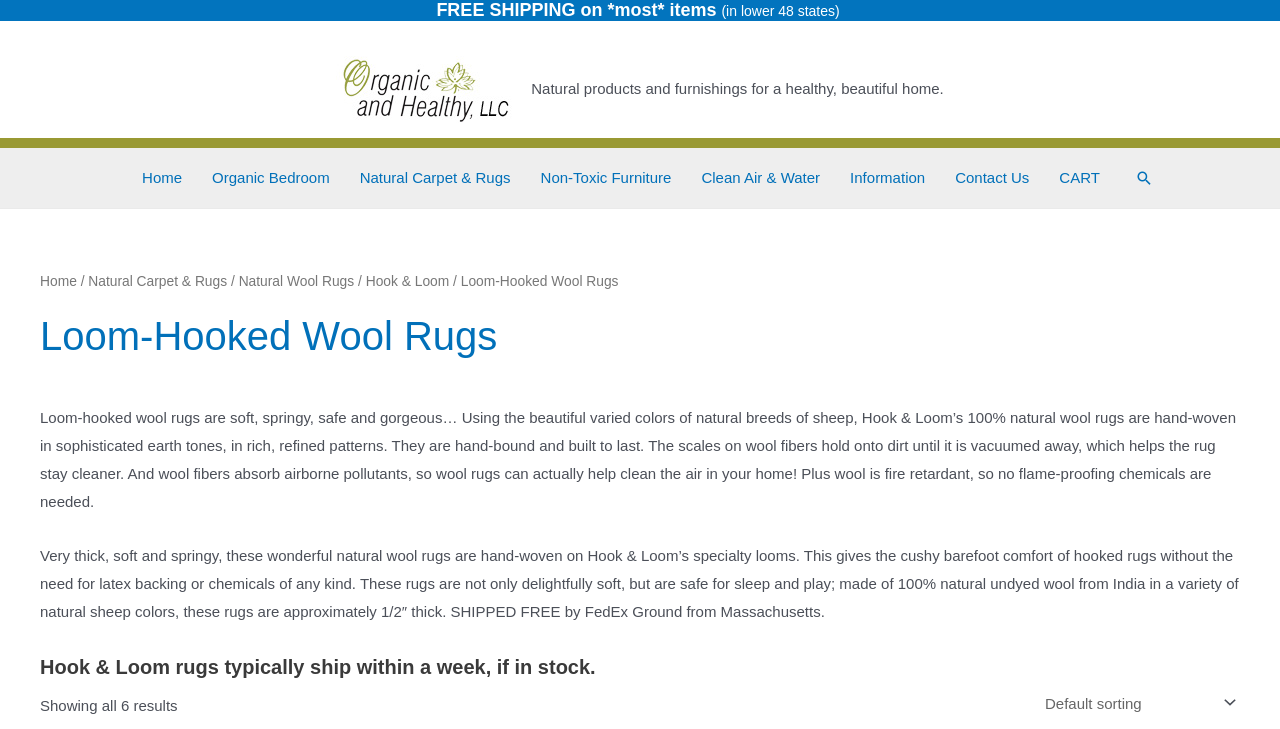Please identify the bounding box coordinates of the element's region that should be clicked to execute the following instruction: "Sort products by shop order". The bounding box coordinates must be four float numbers between 0 and 1, i.e., [left, top, right, bottom].

[0.807, 0.936, 0.969, 0.993]